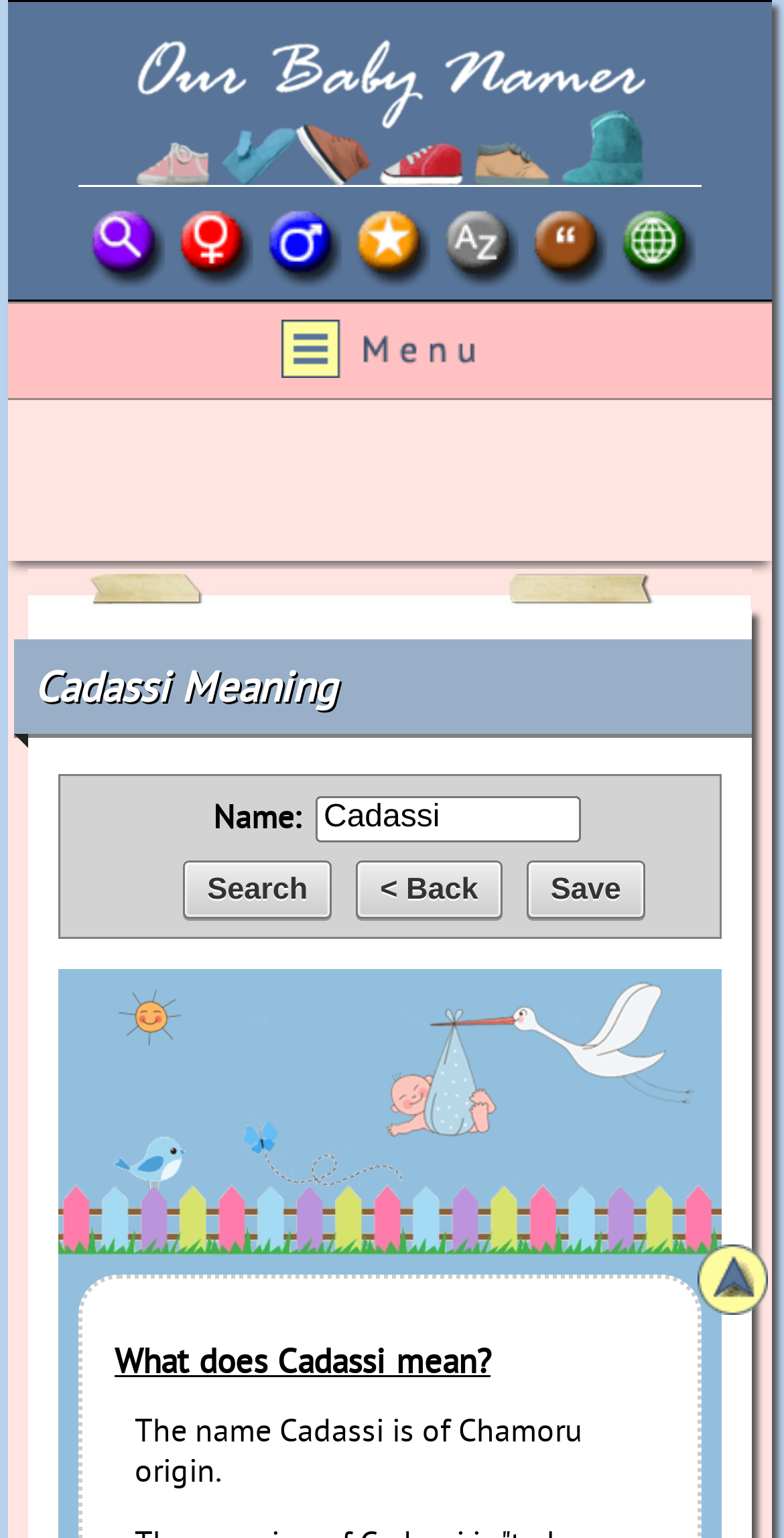Please look at the image and answer the question with a detailed explanation: What is the origin of the name Cadassi?

The answer can be found in the static text element that says 'The name Cadassi is of Chamoru origin.' This text is located below the heading 'What does Cadassi mean?' and provides information about the origin of the name Cadassi.